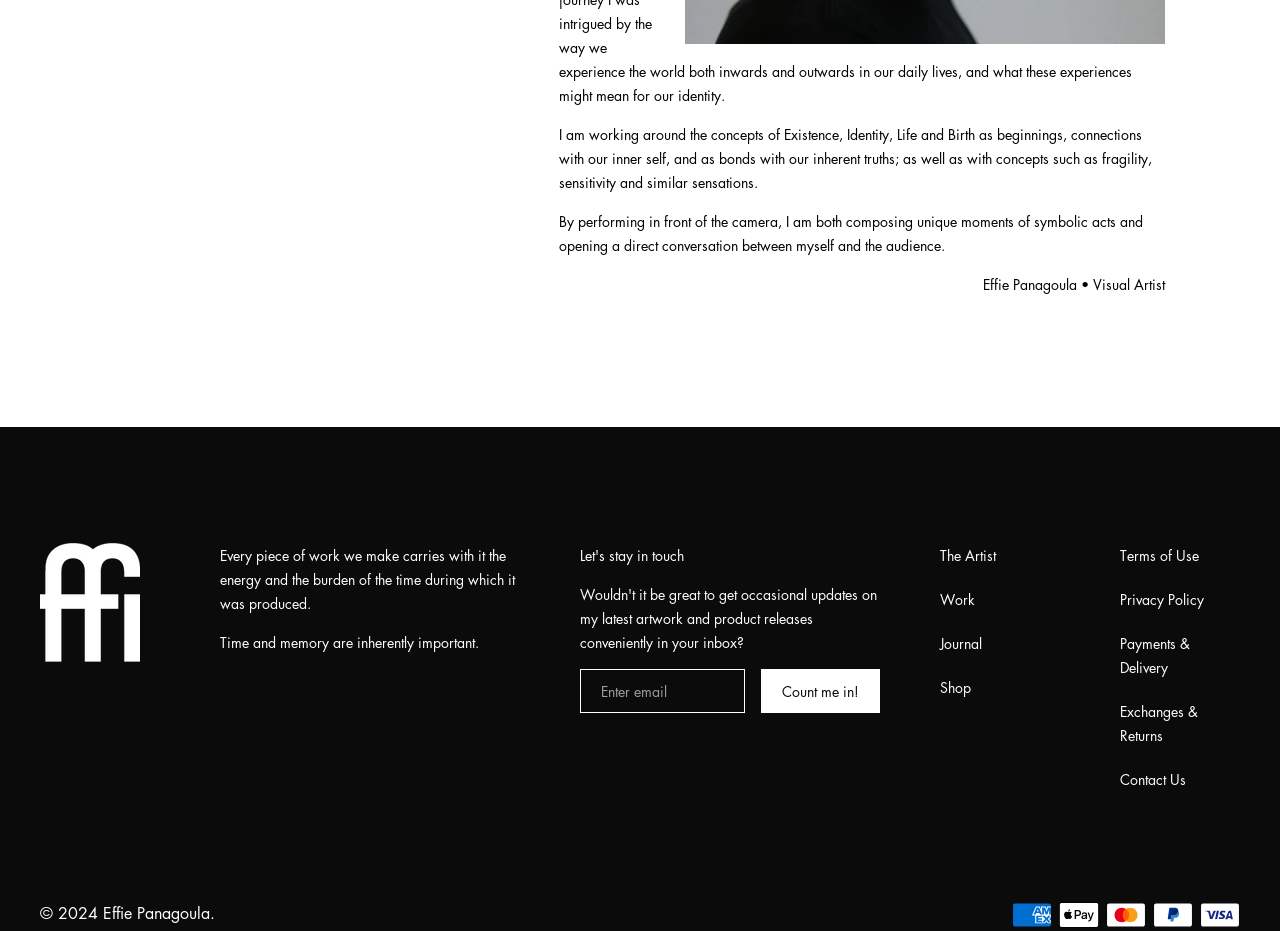Determine the bounding box coordinates for the HTML element mentioned in the following description: "The Artist". The coordinates should be a list of four floats ranging from 0 to 1, represented as [left, top, right, bottom].

[0.727, 0.572, 0.786, 0.62]